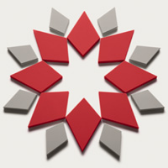Provide a thorough description of the image, including all visible elements.

The image features a dynamic and visually striking geometric design composed of multiple shapes. At its center, a bold red star is framed by an arrangement of alternating red and gray shapes, creating a sense of depth and movement. The red elements are stylized in a sharp, angular pattern, while the gray shapes contribute a contrasting softness to the overall composition. This design likely symbolizes innovation and creativity, reflecting themes relevant to the topic of "Prior Use Referred to the EPO's Enlarged Board of Appeal," illustrating the intersection of law, technology, and intellectual property. The abstract nature of the design invites interpretation, evoking thoughts on the complexities of patent law and the importance of clarity in understanding prior art.